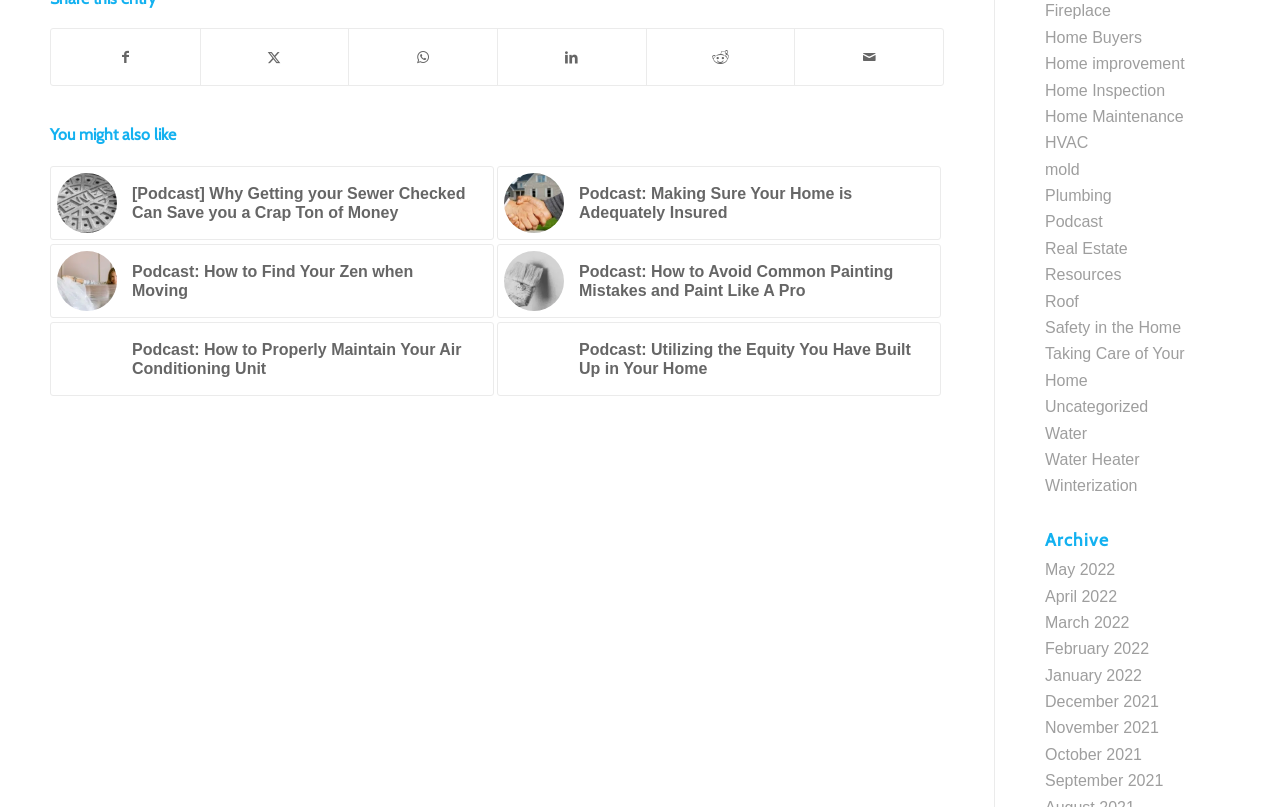How many podcast links are featured below the 'You might also like' heading?
Look at the screenshot and give a one-word or phrase answer.

5